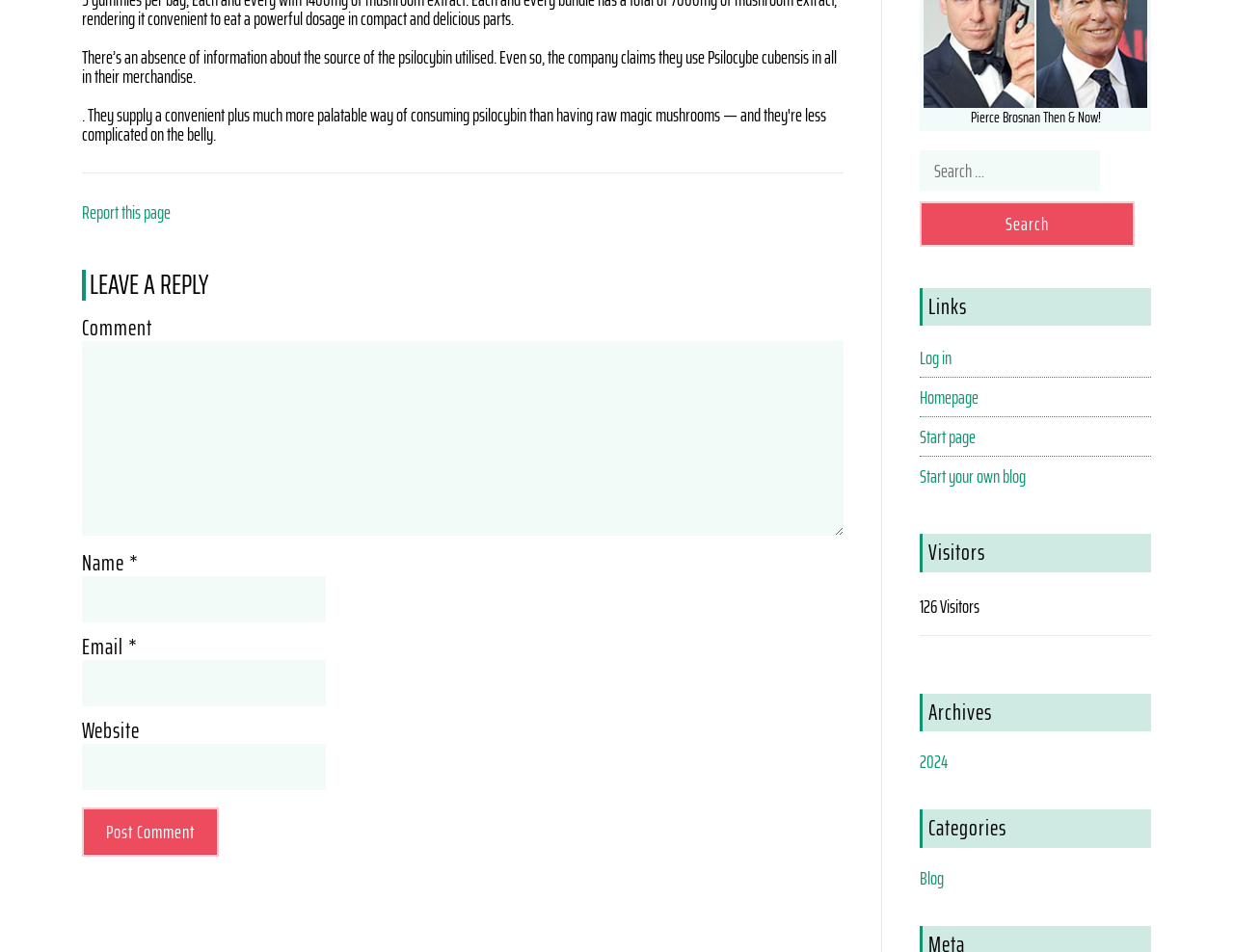What type of content is the webpage about?
Provide a well-explained and detailed answer to the question.

The webpage contains a comment section, which is commonly found on blog or article websites. Additionally, the webpage has links to 'Log in', 'Homepage', and 'Start page', which are typical features of a blog or article website. The content of the webpage also appears to be a written article or blog post.